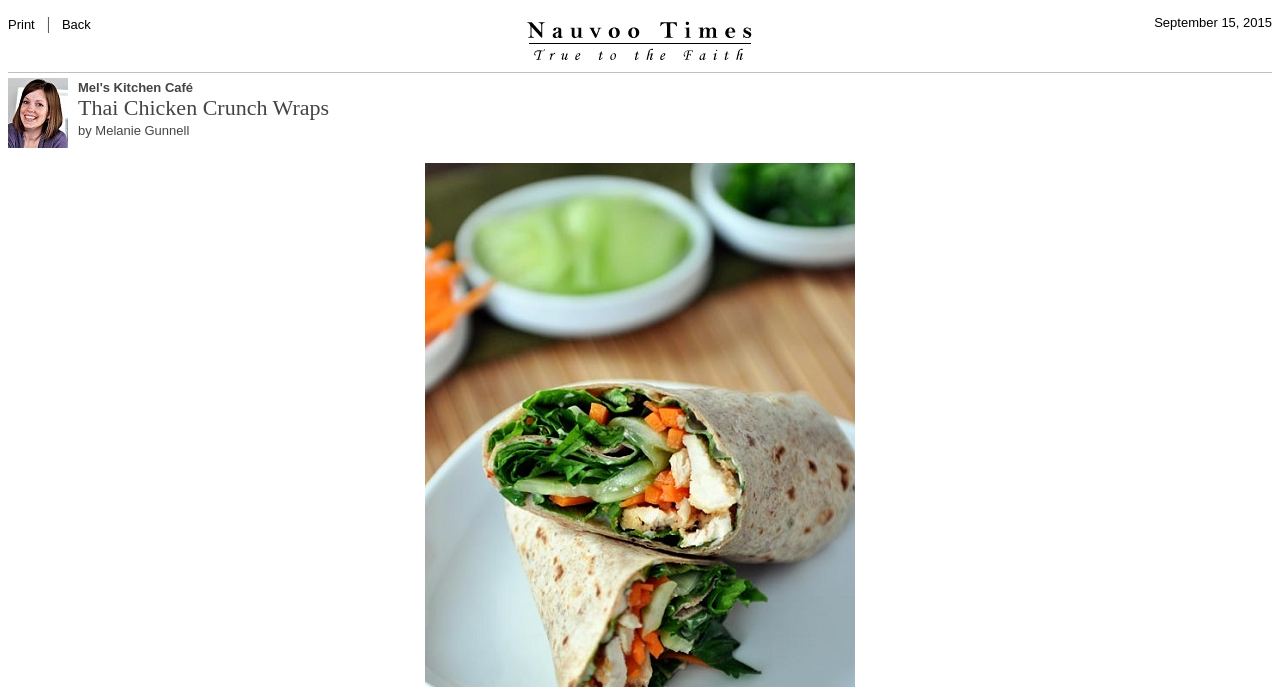Analyze the image and deliver a detailed answer to the question: How many table rows are below the top row?

I found four LayoutTableRow elements with bounding box coordinates [0.006, 0.098, 0.994, 0.215], [0.006, 0.105, 0.994, 0.106], [0.006, 0.106, 0.994, 0.114], and [0.006, 0.114, 0.994, 0.215], which are below the top row.